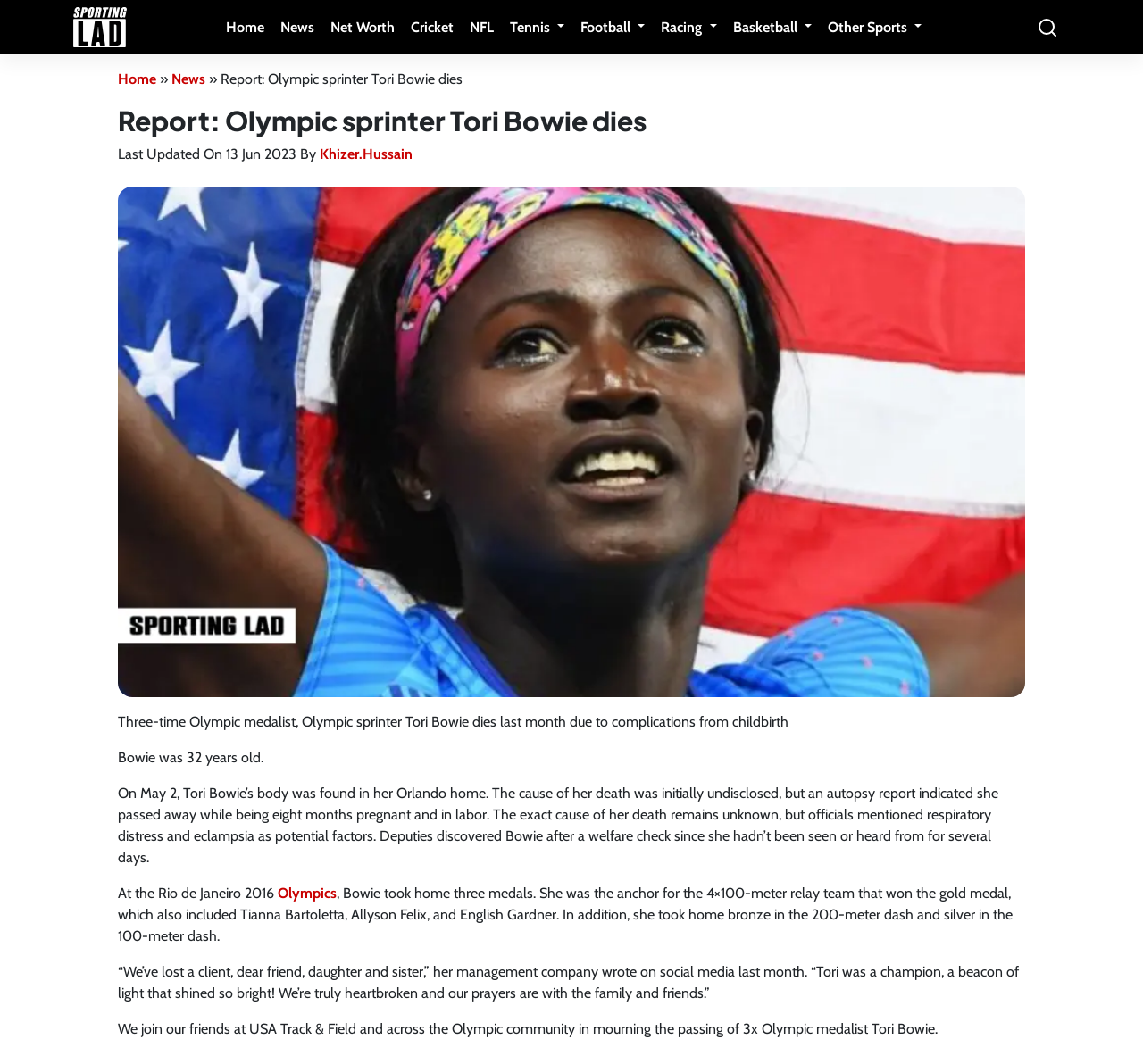Give a one-word or one-phrase response to the question: 
What is the name of the Olympic sprinter who passed away?

Tori Bowie